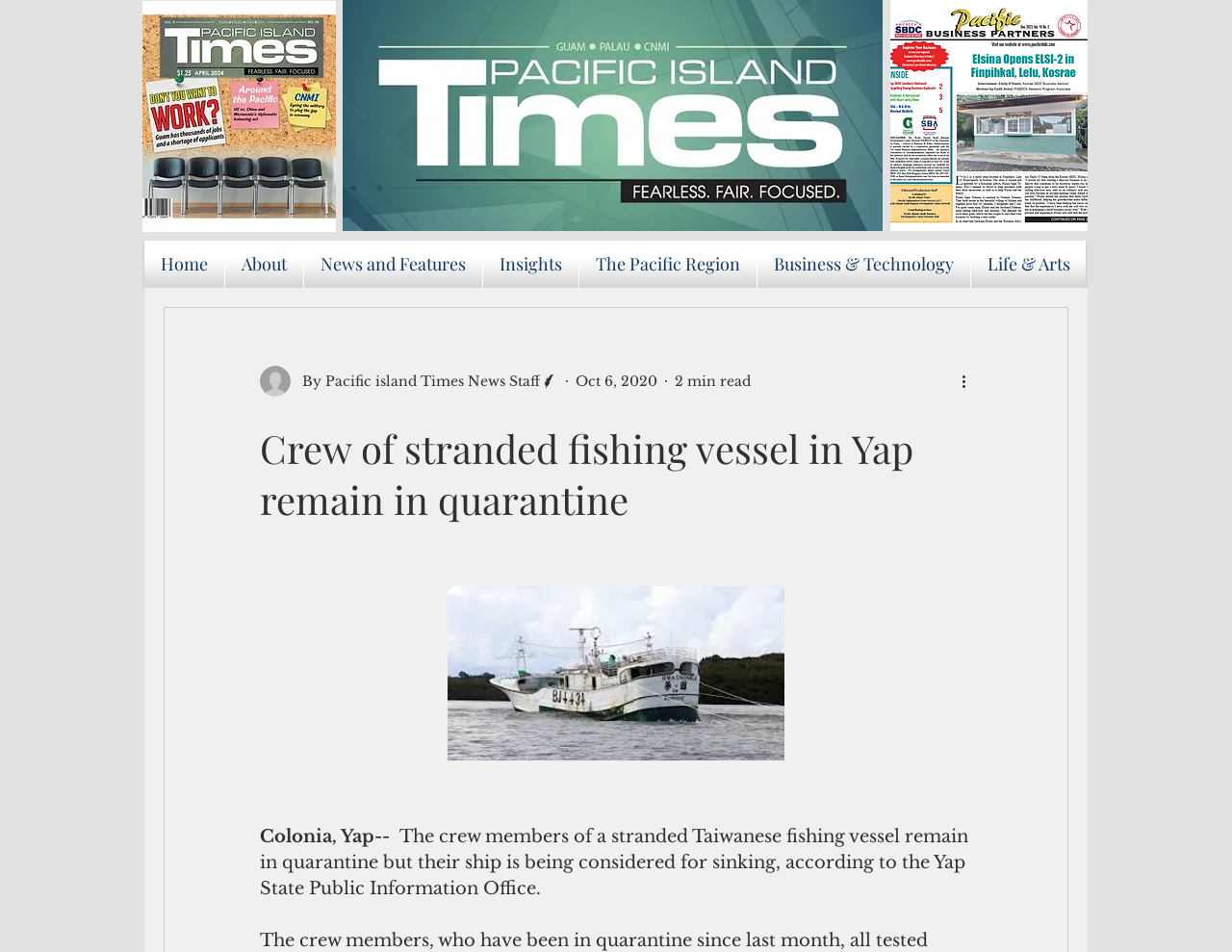Given the element description The Pacific Region, specify the bounding box coordinates of the corresponding UI element in the format (top-left x, top-left y, bottom-right x, bottom-right y). All values must be between 0 and 1.

[0.47, 0.253, 0.614, 0.302]